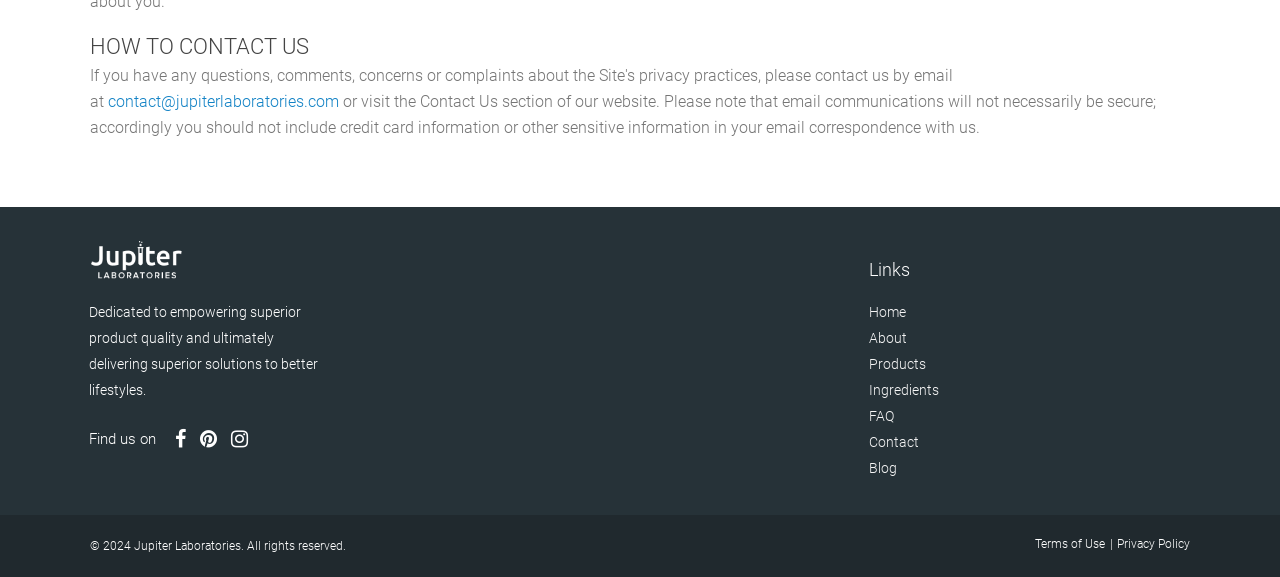How many main links are available in the webpage?
Provide a one-word or short-phrase answer based on the image.

8